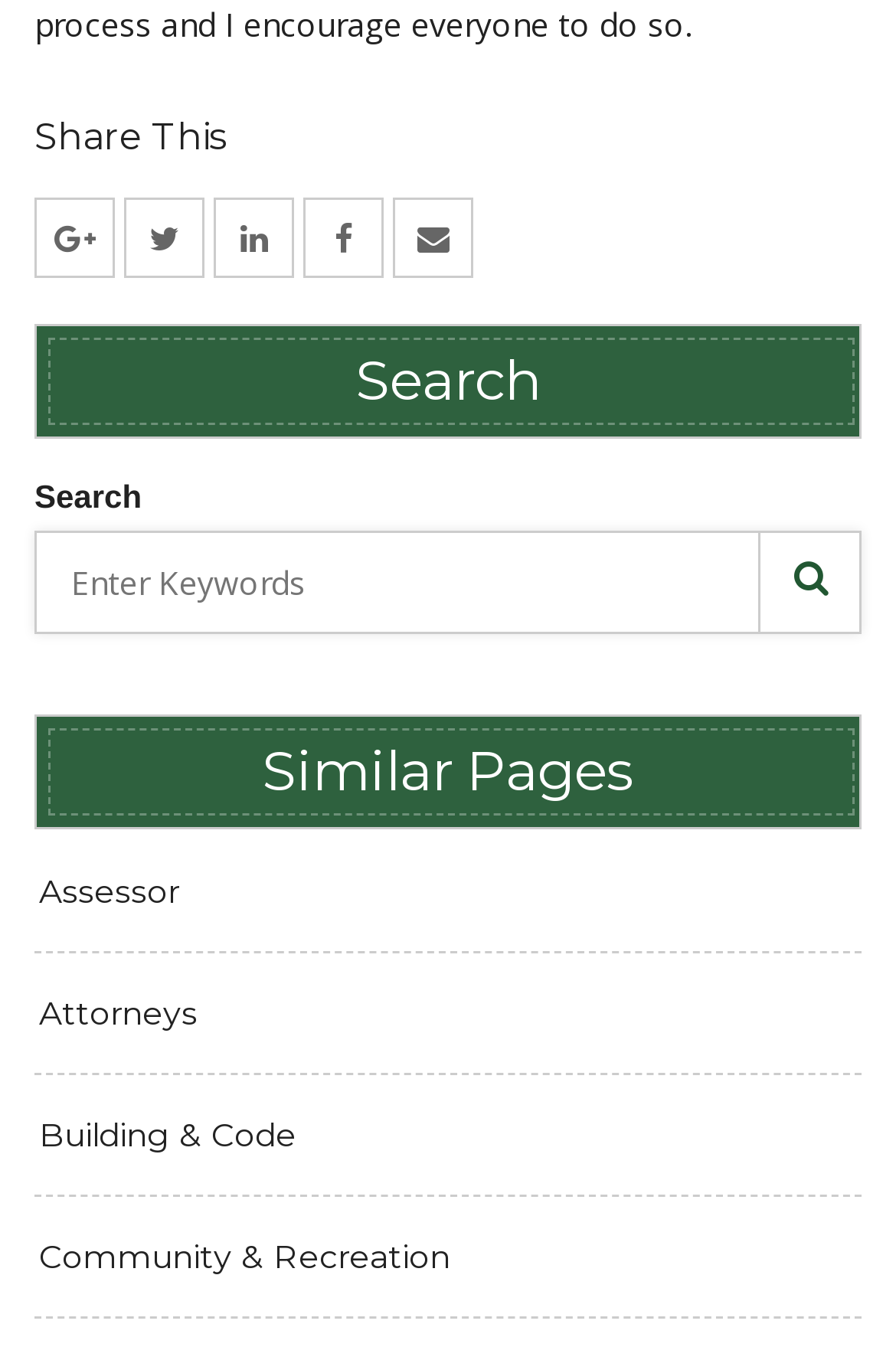Please analyze the image and give a detailed answer to the question:
What is the purpose of the textbox?

The textbox is labeled as 'Search' and has a 'Search' button next to it, indicating that its purpose is to input search queries.